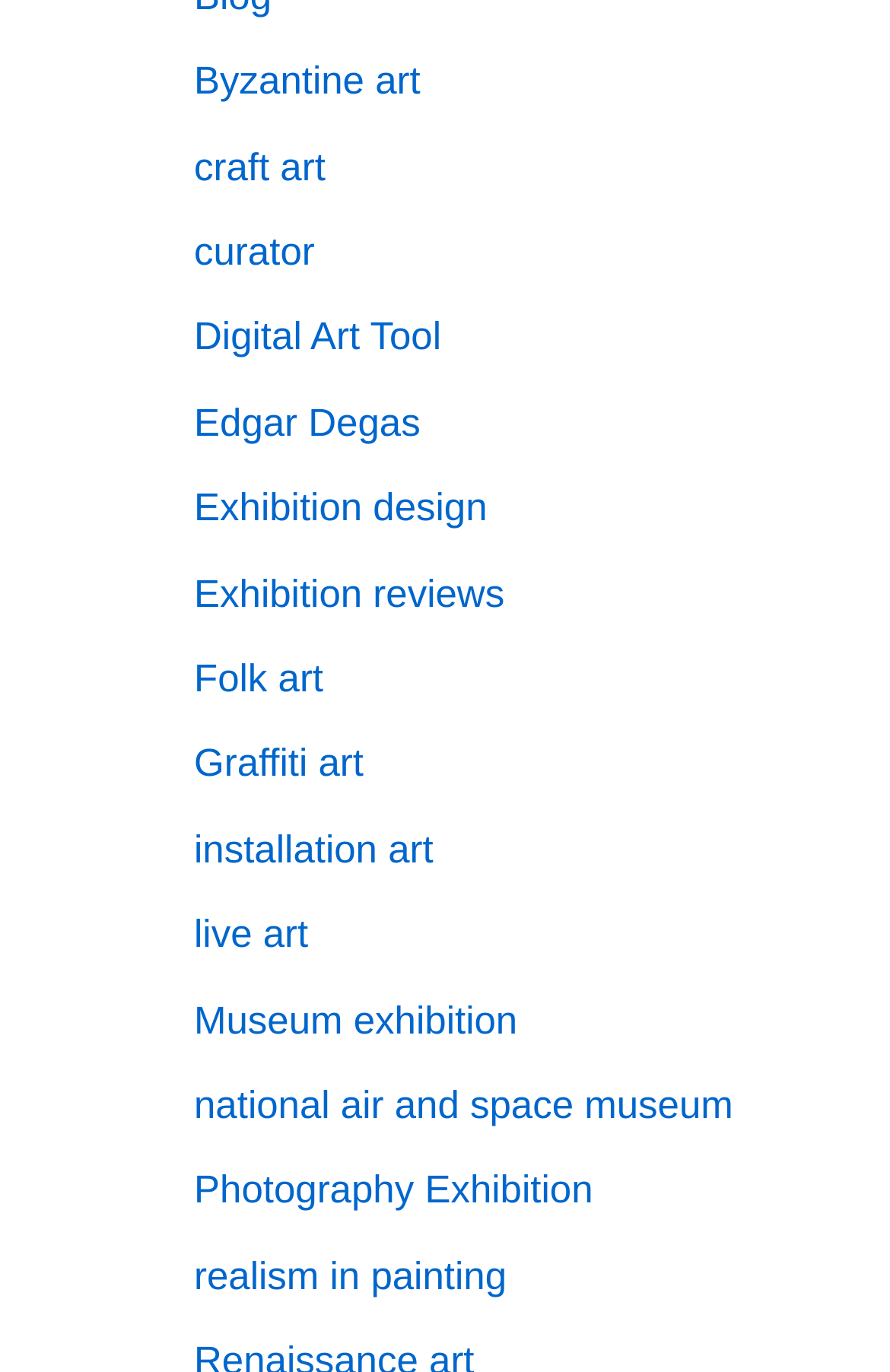Identify the bounding box of the UI element described as follows: "Digital Art Tool". Provide the coordinates as four float numbers in the range of 0 to 1 [left, top, right, bottom].

[0.218, 0.23, 0.496, 0.262]